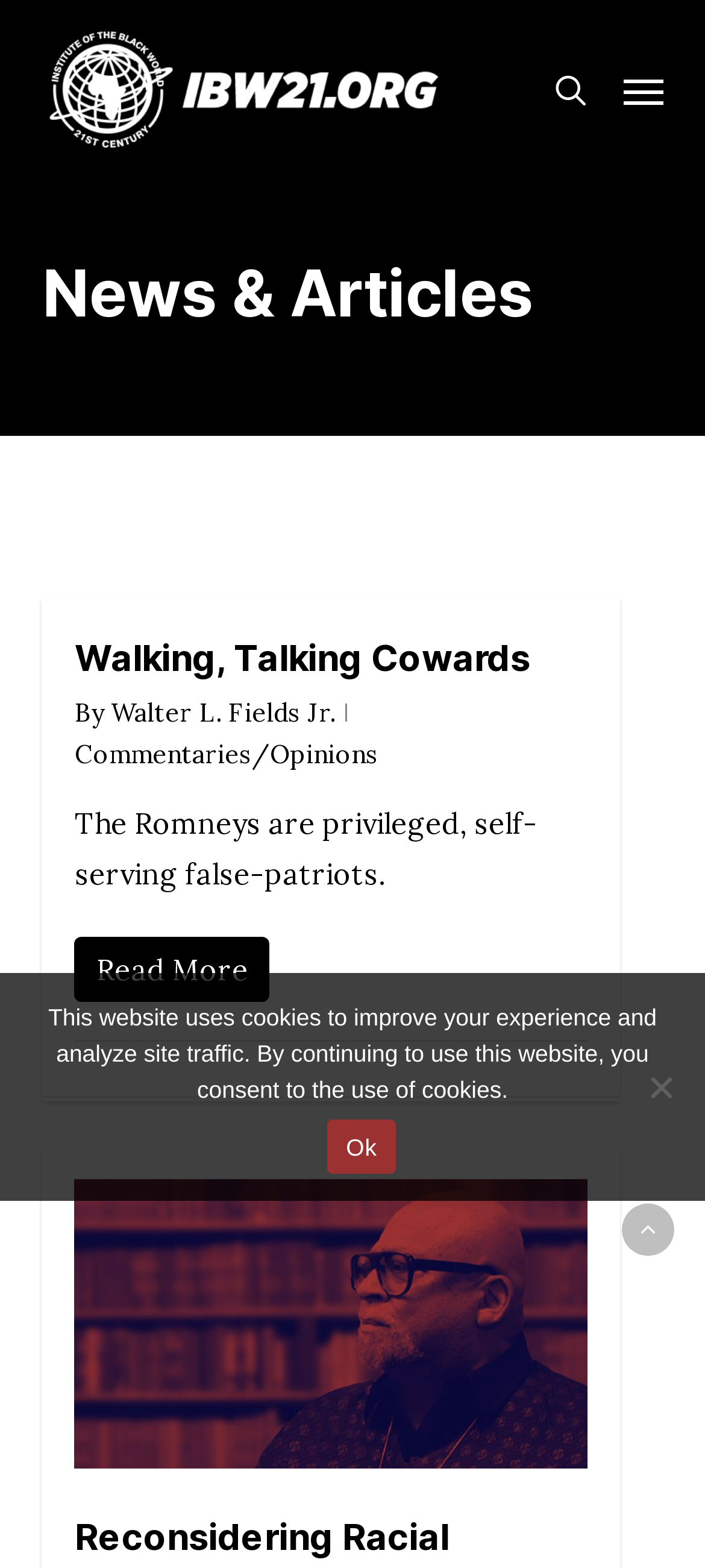What is the date of the article 'Walking, Talking Cowards'?
Use the image to answer the question with a single word or phrase.

October 22, 2012